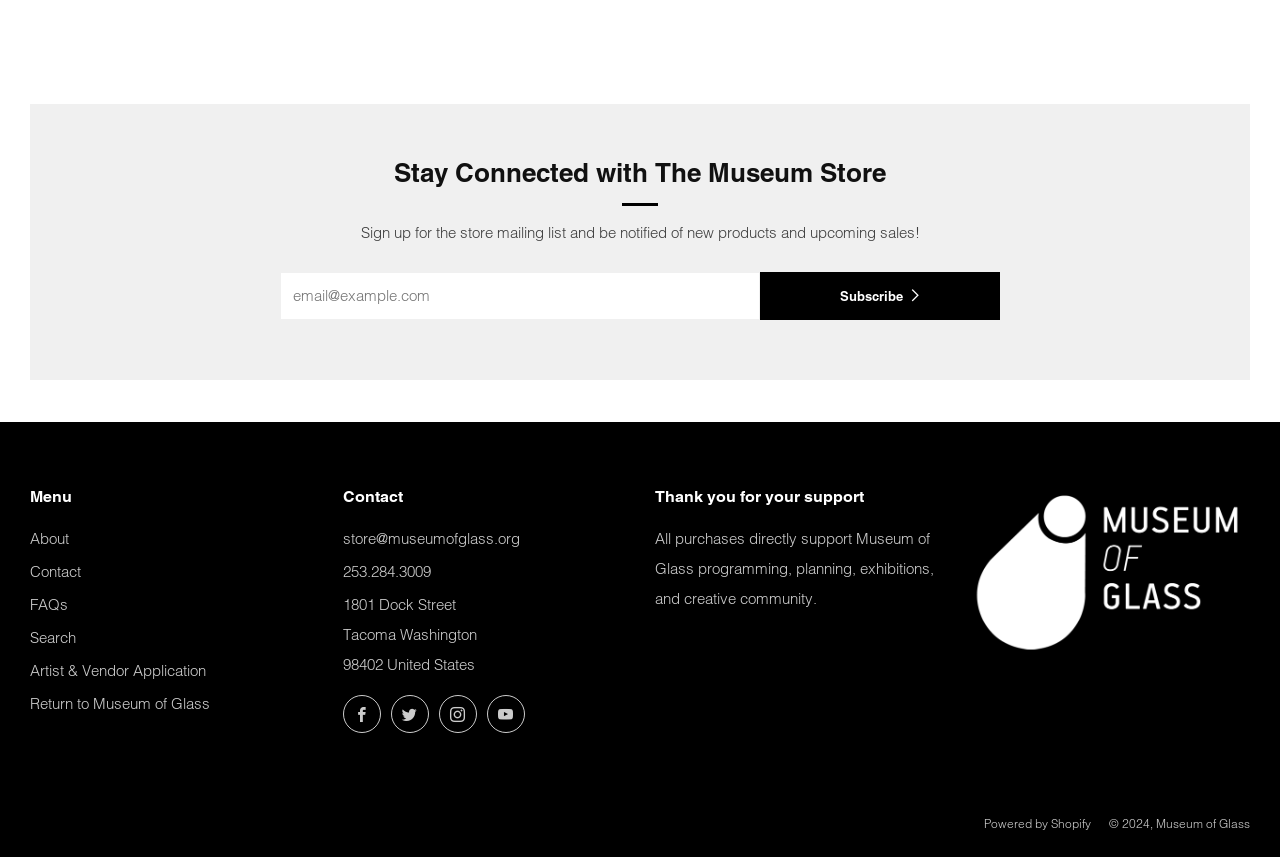What is the museum's contact phone number?
Based on the image, answer the question with a single word or brief phrase.

253.284.3009